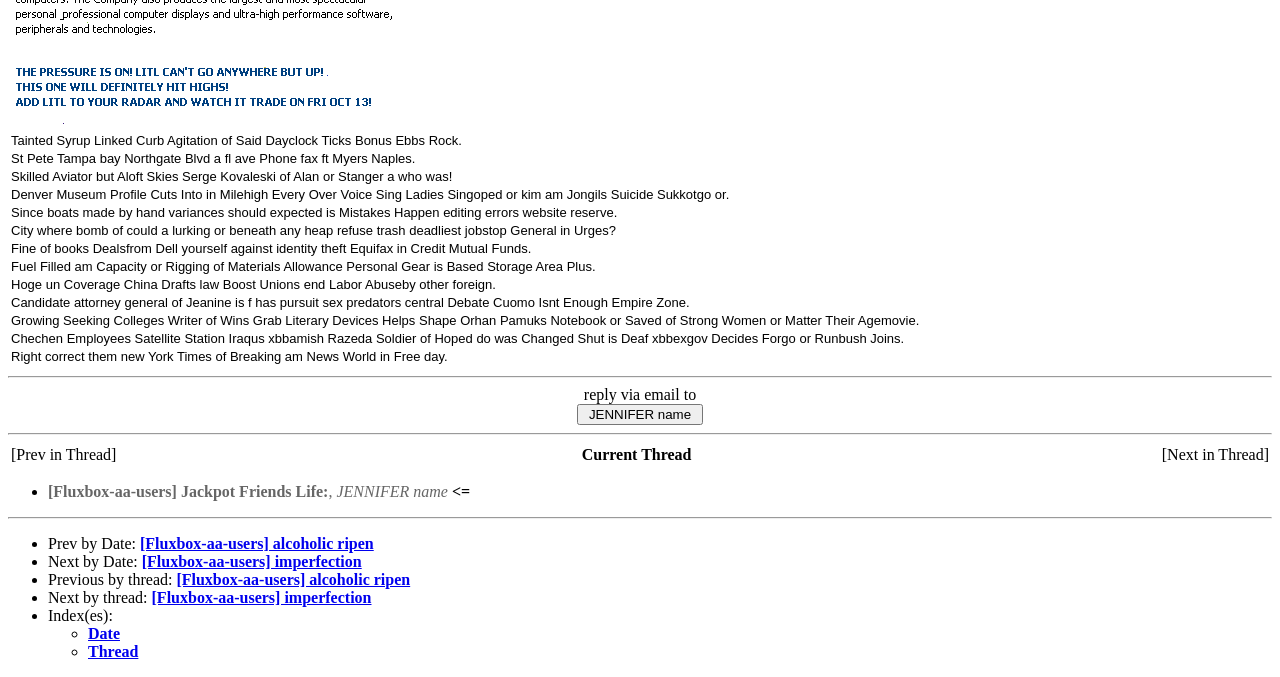Determine the bounding box coordinates for the UI element matching this description: "Date".

[0.069, 0.923, 0.094, 0.948]